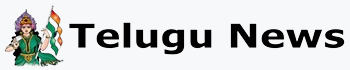Respond with a single word or phrase to the following question:
What does the traditional figure symbolize?

Rich heritage